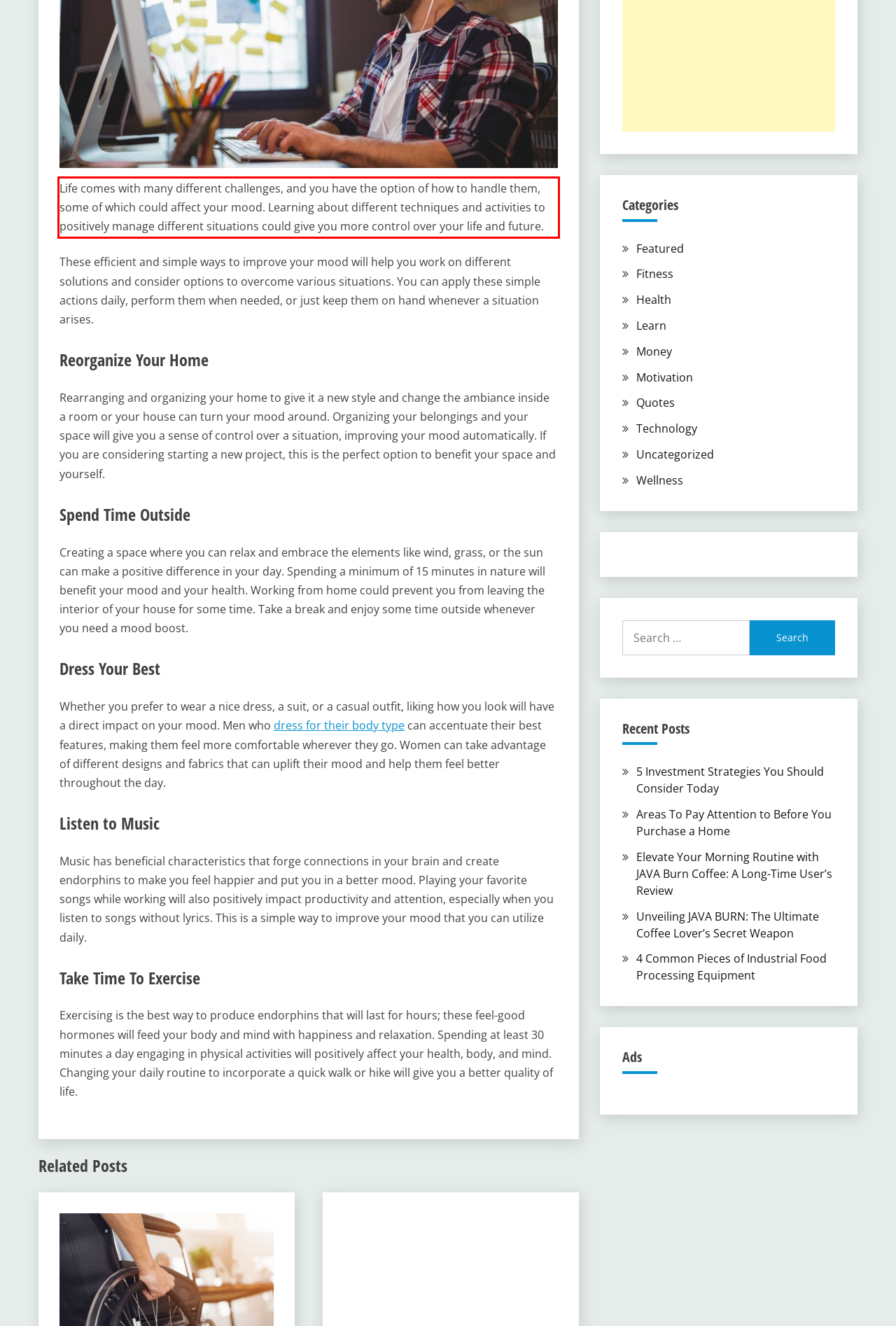Please analyze the provided webpage screenshot and perform OCR to extract the text content from the red rectangle bounding box.

Life comes with many different challenges, and you have the option of how to handle them, some of which could affect your mood. Learning about different techniques and activities to positively manage different situations could give you more control over your life and future.